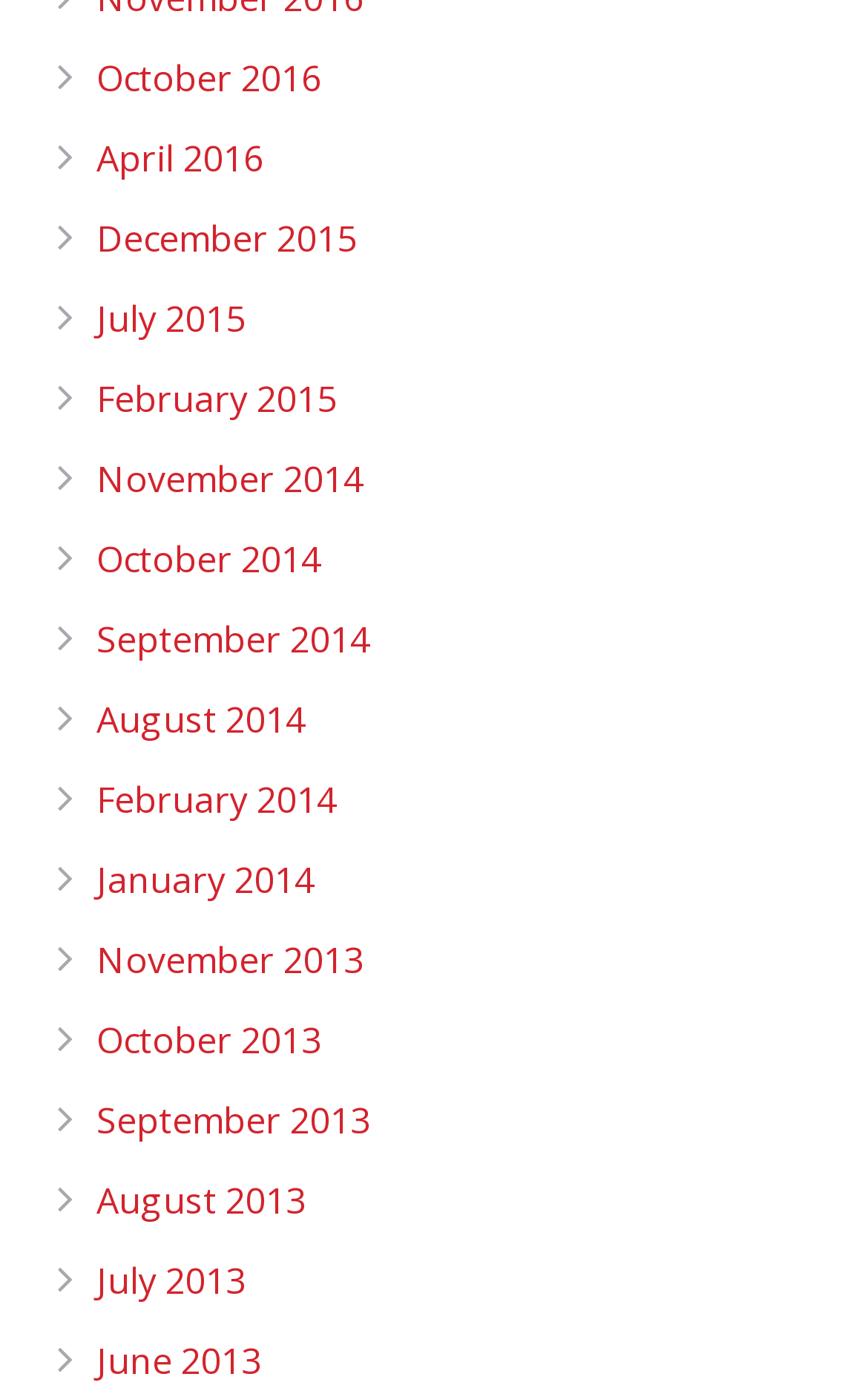Please locate the bounding box coordinates of the element that should be clicked to complete the given instruction: "view October 2016".

[0.111, 0.038, 0.37, 0.074]